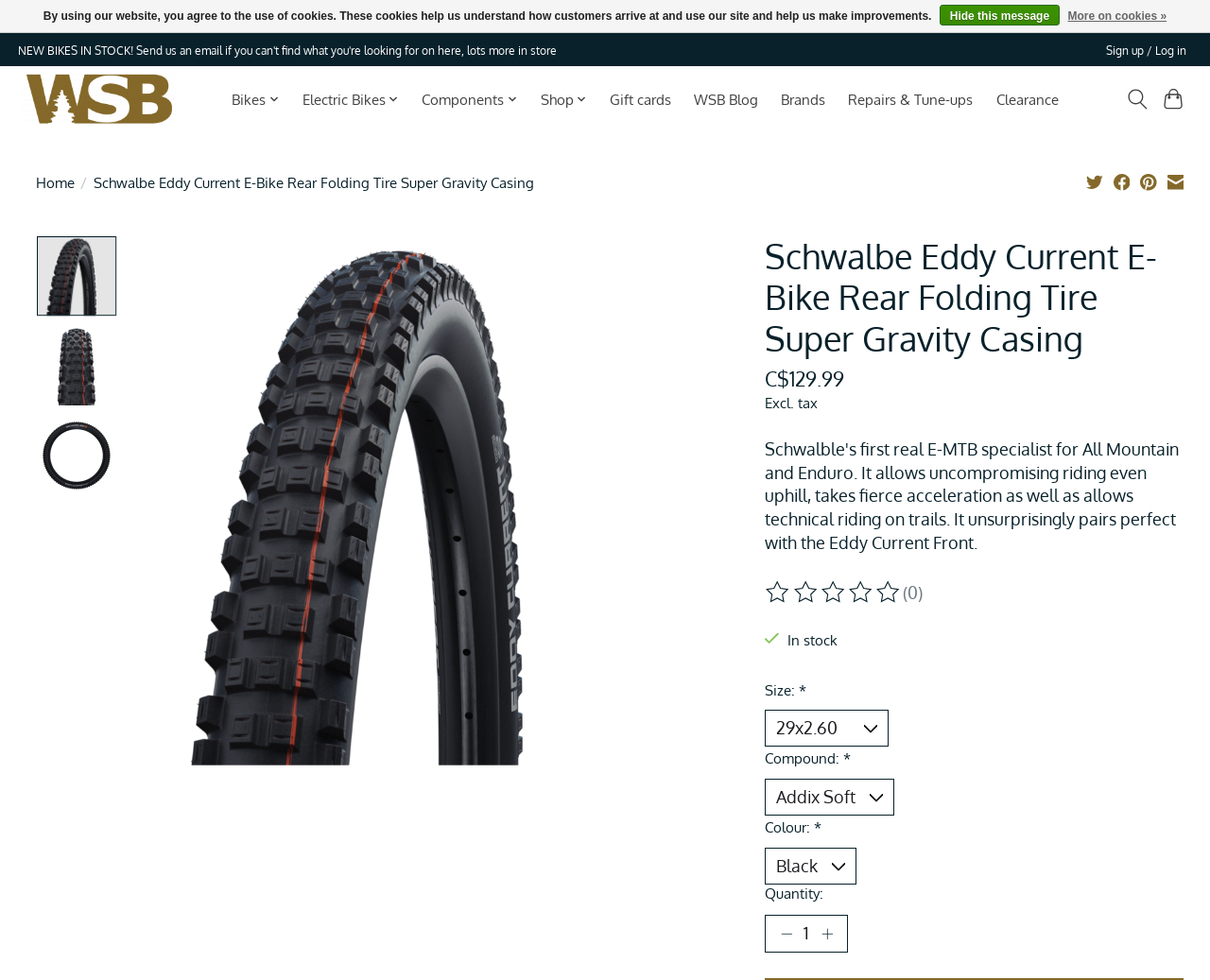Provide a brief response using a word or short phrase to this question:
What is the current quantity of the product?

0